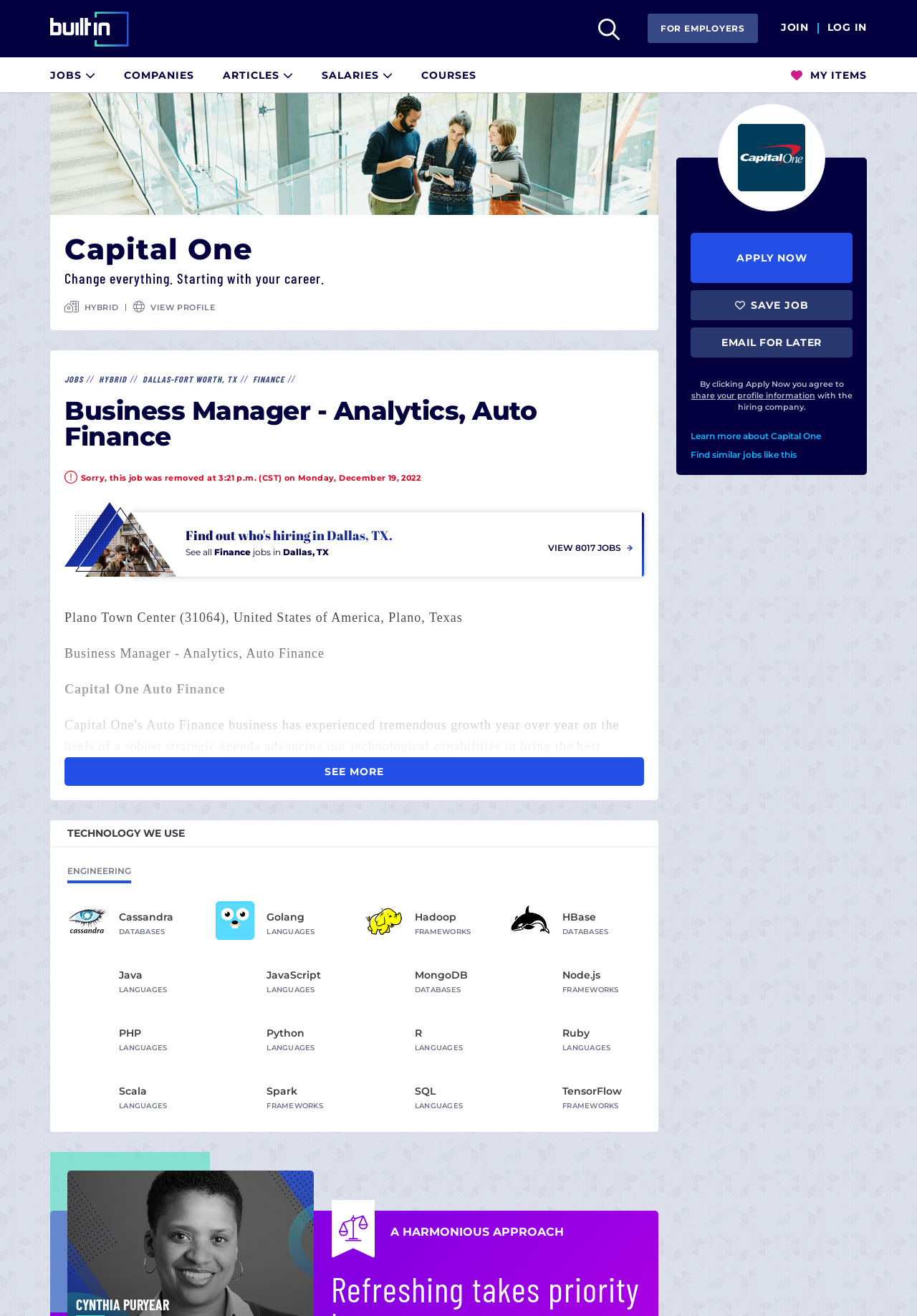What is the company name of the job posting?
Based on the image, respond with a single word or phrase.

Capital One